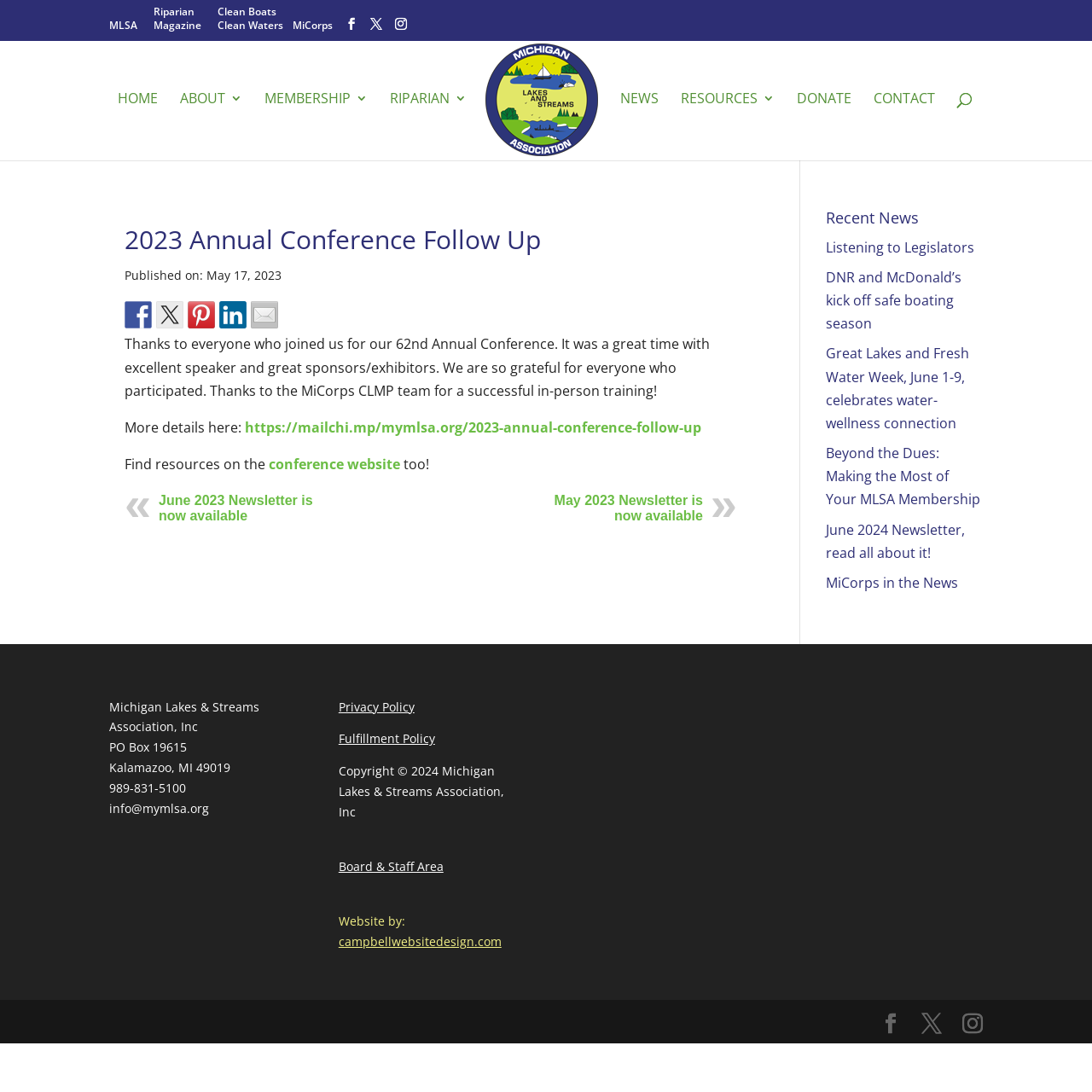Locate the bounding box coordinates of the element's region that should be clicked to carry out the following instruction: "Read the 2023 Annual Conference Follow Up article". The coordinates need to be four float numbers between 0 and 1, i.e., [left, top, right, bottom].

[0.114, 0.205, 0.675, 0.241]